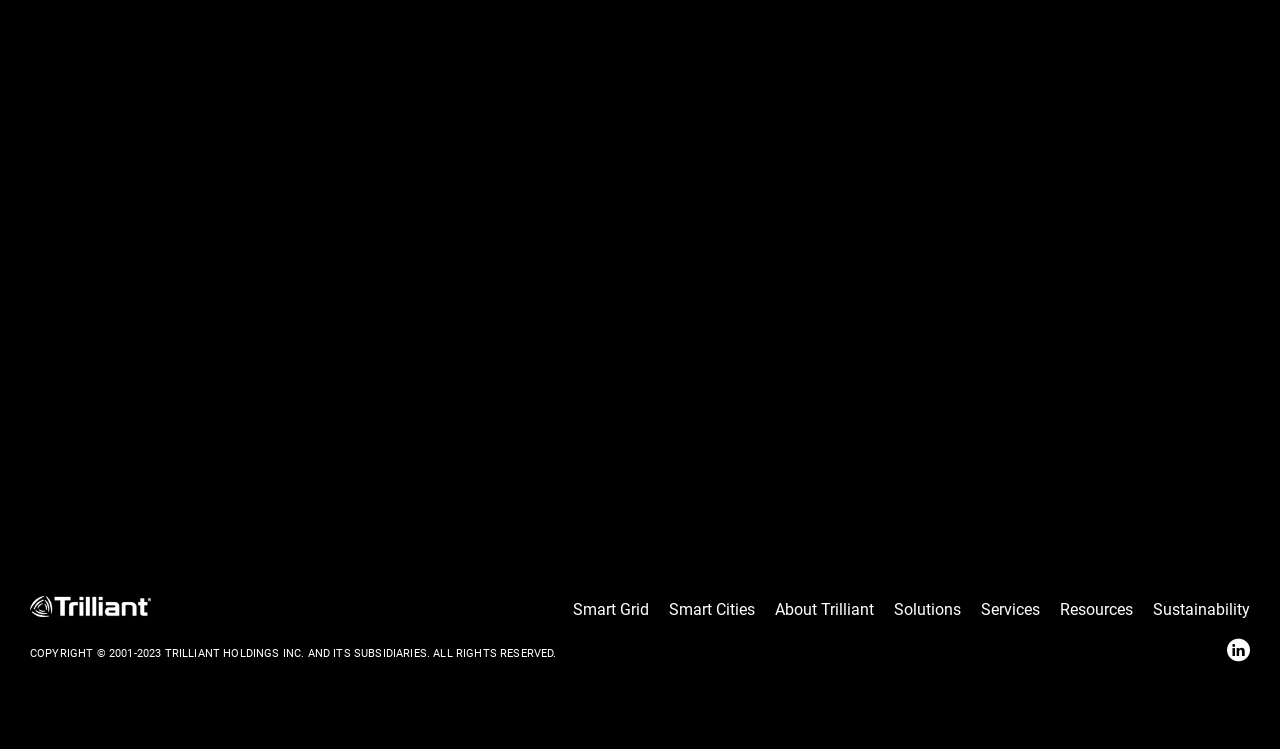Please provide the bounding box coordinates for the element that needs to be clicked to perform the instruction: "learn about Trilliant". The coordinates must consist of four float numbers between 0 and 1, formatted as [left, top, right, bottom].

[0.605, 0.801, 0.683, 0.826]